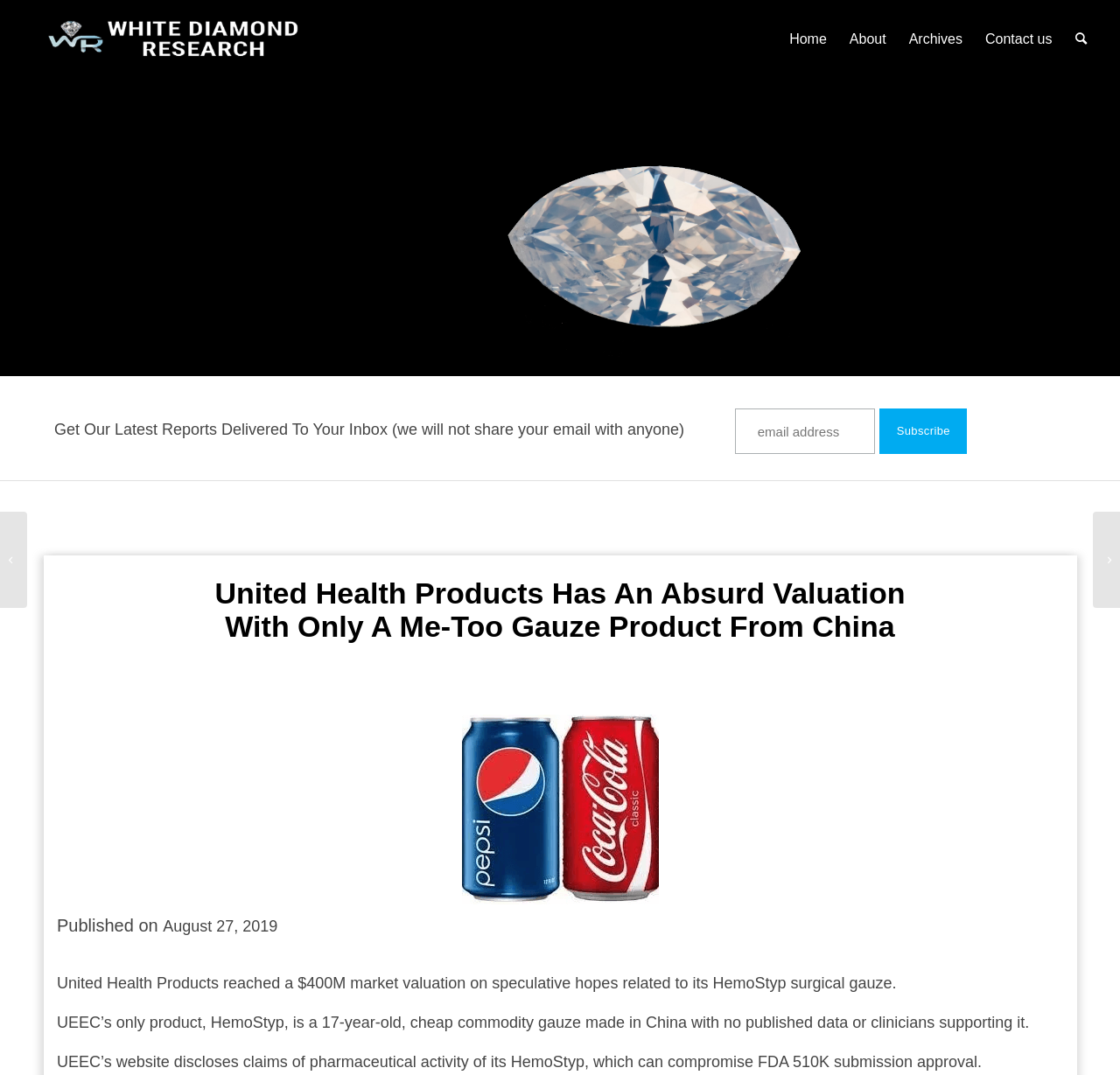Show the bounding box coordinates of the element that should be clicked to complete the task: "Click the 'Home' menu item".

[0.695, 0.0, 0.748, 0.073]